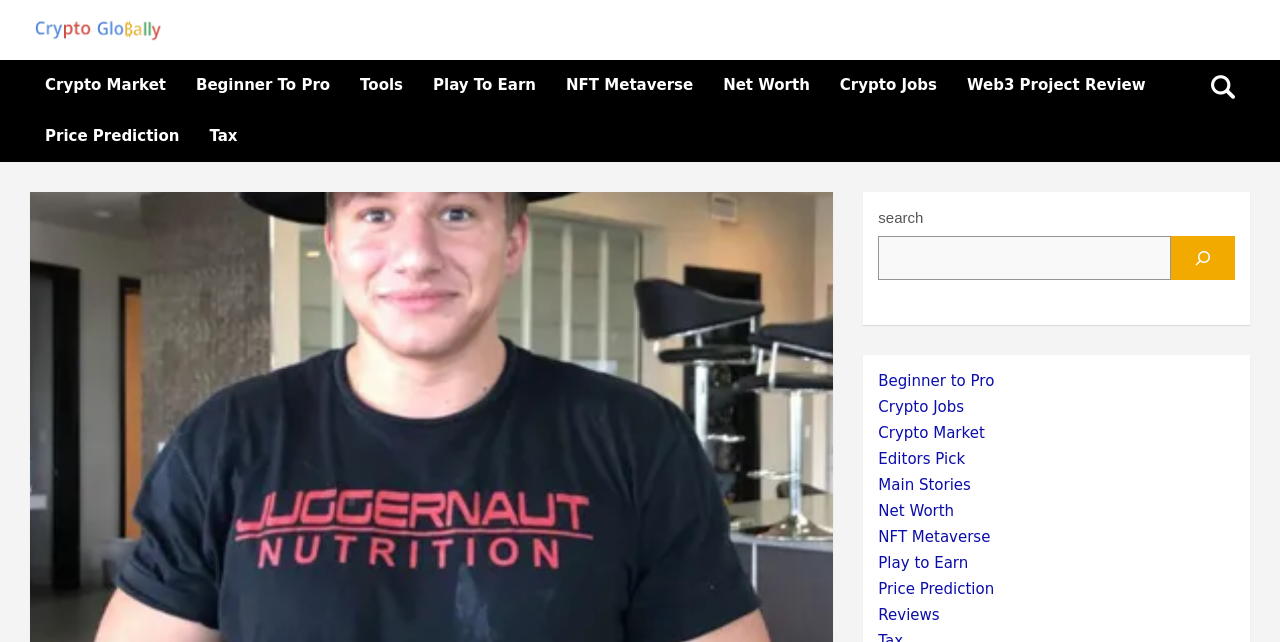Given the element description, predict the bounding box coordinates in the format (top-left x, top-left y, bottom-right x, bottom-right y), using floating point numbers between 0 and 1: CryptoGlobally

[0.023, 0.078, 0.146, 0.12]